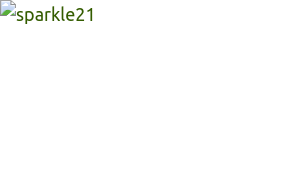What is the tone of the game's theme?
By examining the image, provide a one-word or phrase answer.

Bright and playful